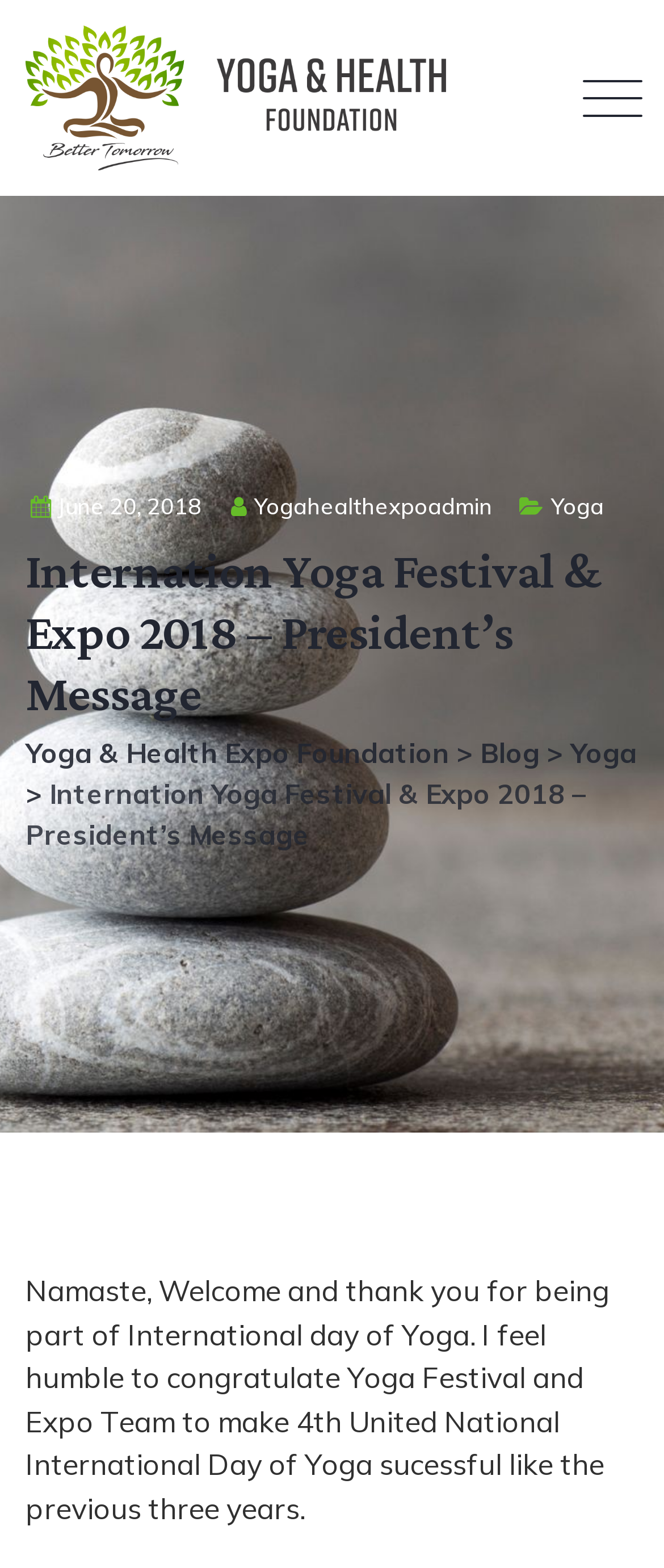Identify the bounding box coordinates for the element you need to click to achieve the following task: "Click the link to Yoga". The coordinates must be four float values ranging from 0 to 1, formatted as [left, top, right, bottom].

[0.83, 0.314, 0.909, 0.331]